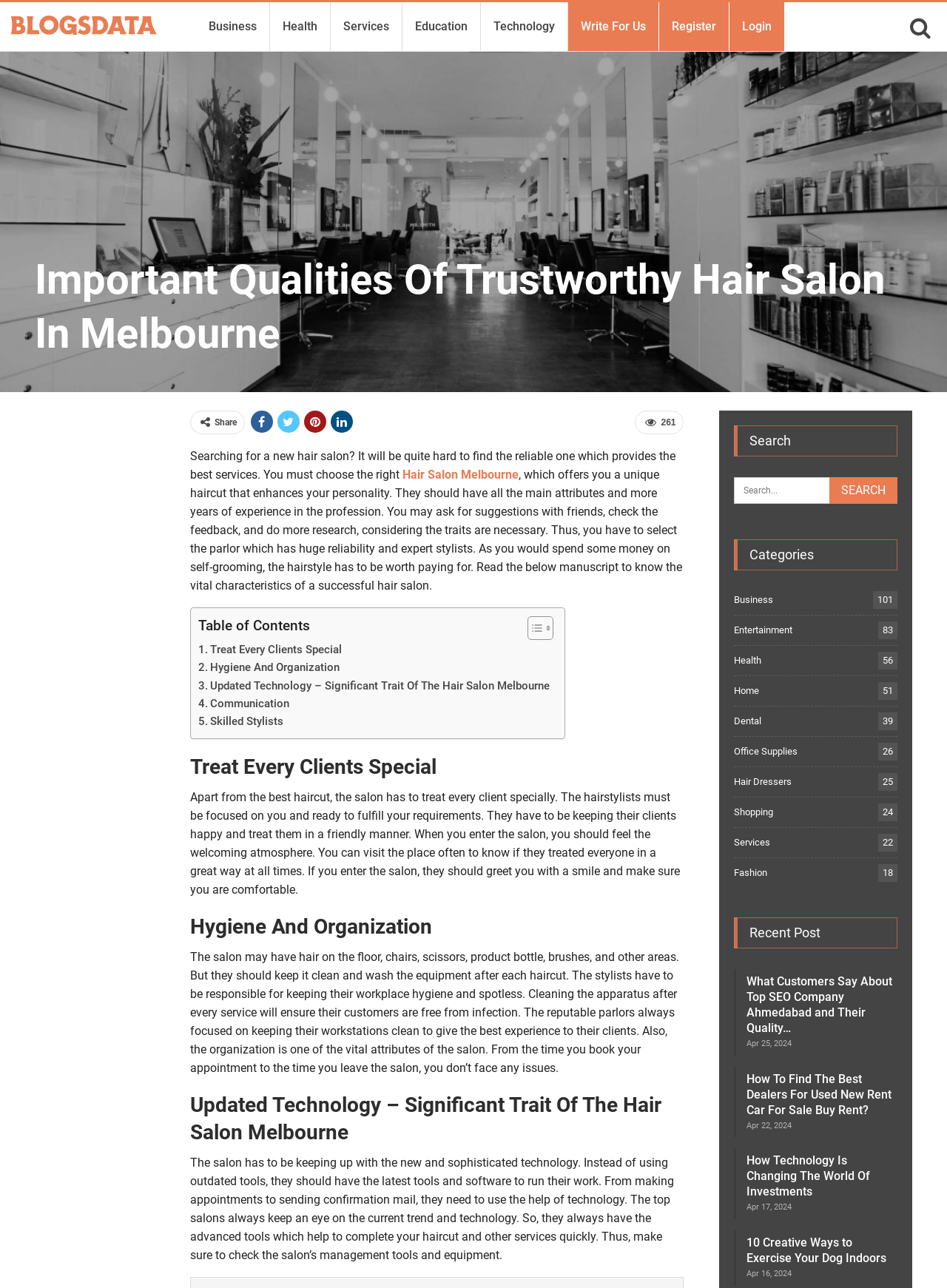Locate the bounding box coordinates of the clickable region to complete the following instruction: "Read 'Treat Every Clients Special'."

[0.201, 0.585, 0.722, 0.606]